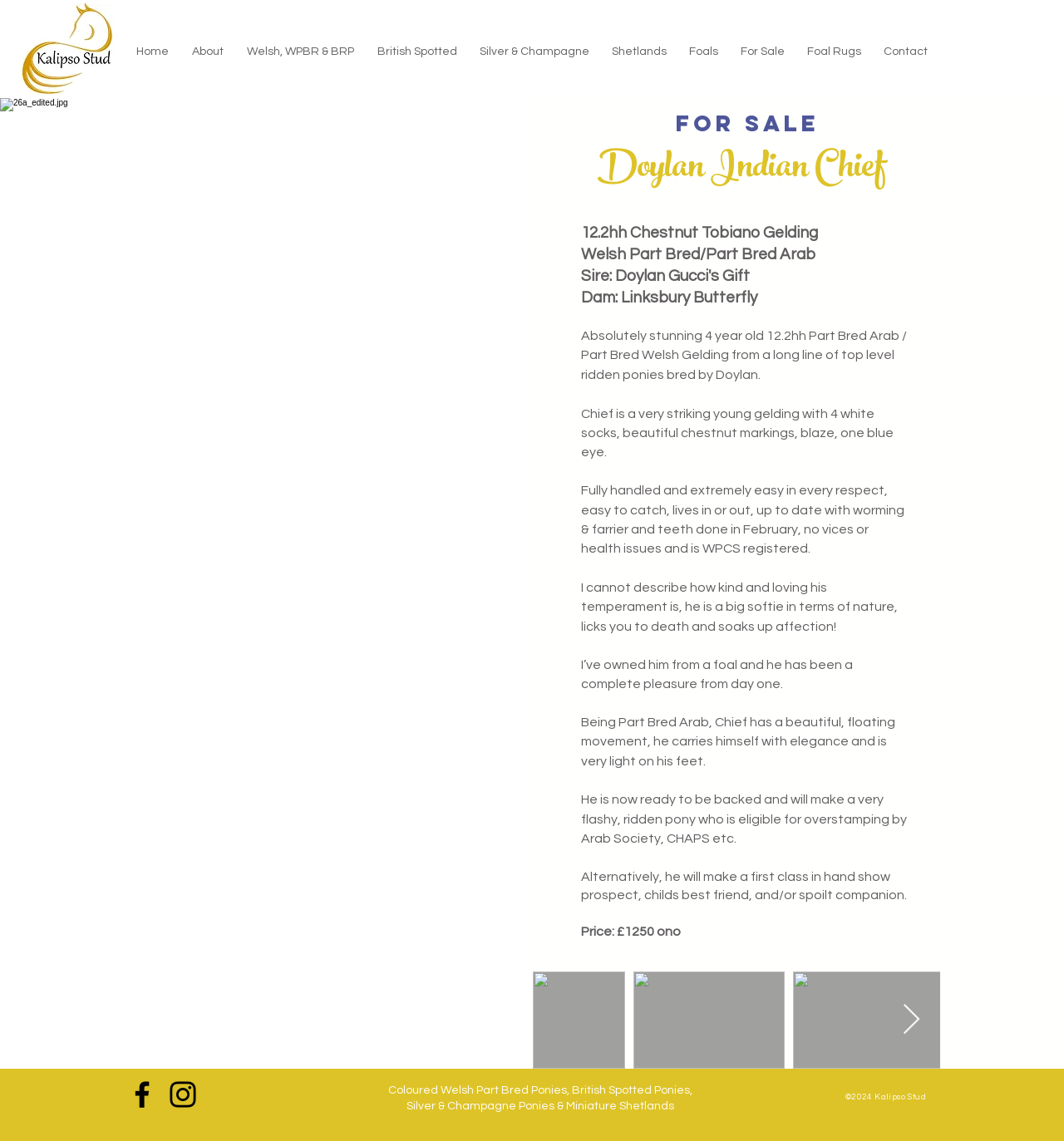Describe all visible elements and their arrangement on the webpage.

This webpage is about a horse breeding stud, specifically showcasing a chestnut Tobiano Welsh Part Bred pony stallion named Doylan Indian Chief. At the top of the page, there is a logo image and a navigation menu with links to different sections of the website, including Home, About, Welsh, WPBR & BRP, British Spotted, Silver & Champagne, Shetlands, Foals, For Sale, and Contact.

Below the navigation menu, there is a large image of the horse, followed by a heading that reads "FOR SALE" and another heading with the horse's name, Doylan Indian Chief. The horse's details are listed, including its height, breed, and dam. There is a lengthy description of the horse's temperament, breeding, and characteristics, highlighting its kind and loving nature, beautiful movement, and potential as a ridden pony or in-hand show prospect.

The page also features several buttons, likely for sharing or saving the horse's information. At the bottom of the page, there is a social media bar with links to Facebook and Instagram, as well as a copyright notice and a heading that lists the types of ponies bred at the stud.

Throughout the page, there are several images, including the horse's logo, the horse itself, and social media icons. The overall layout is organized, with clear headings and concise text that provides detailed information about the horse and the stud.